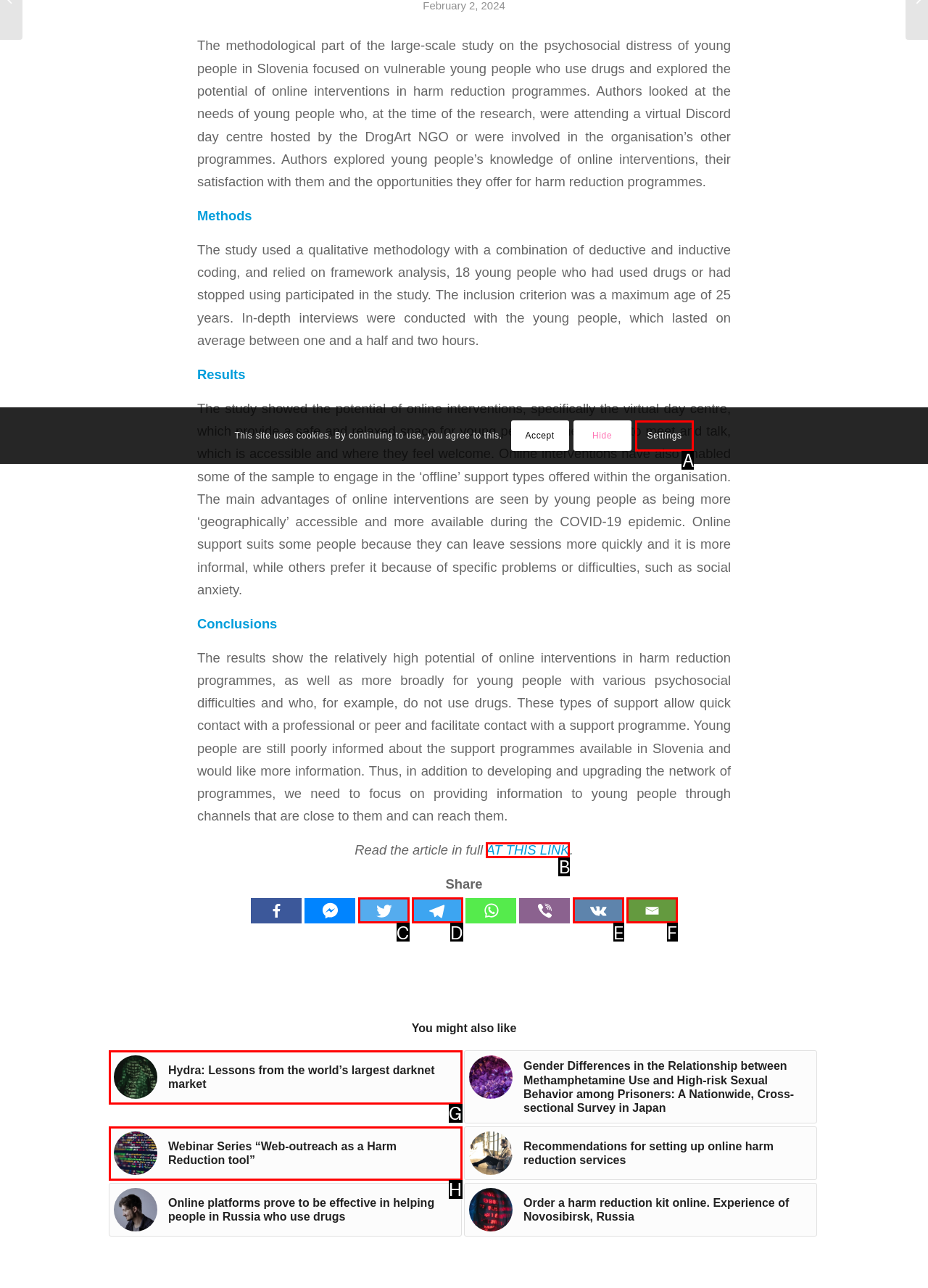Given the description: Settings, determine the corresponding lettered UI element.
Answer with the letter of the selected option.

A